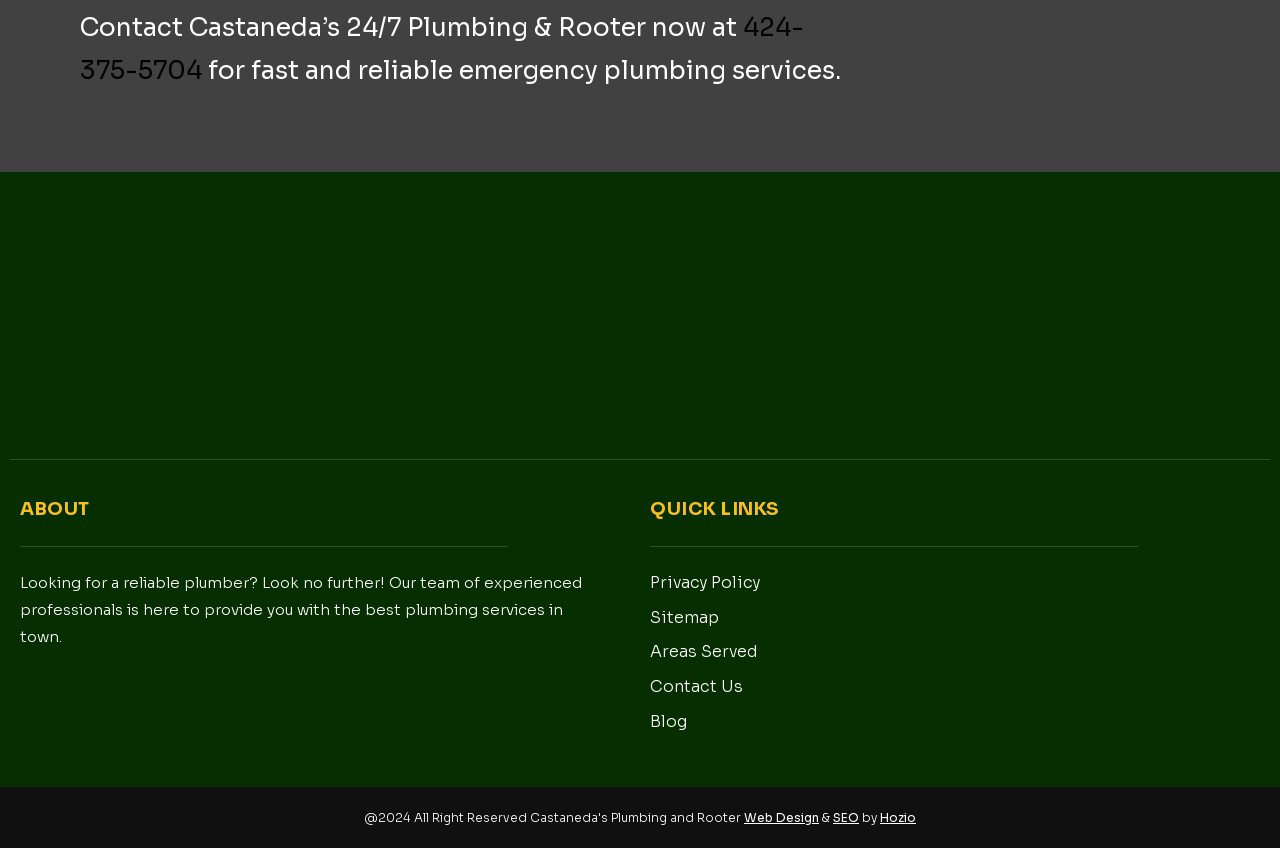Determine the bounding box coordinates of the clickable region to follow the instruction: "Contact the plumber".

[0.508, 0.794, 0.984, 0.828]